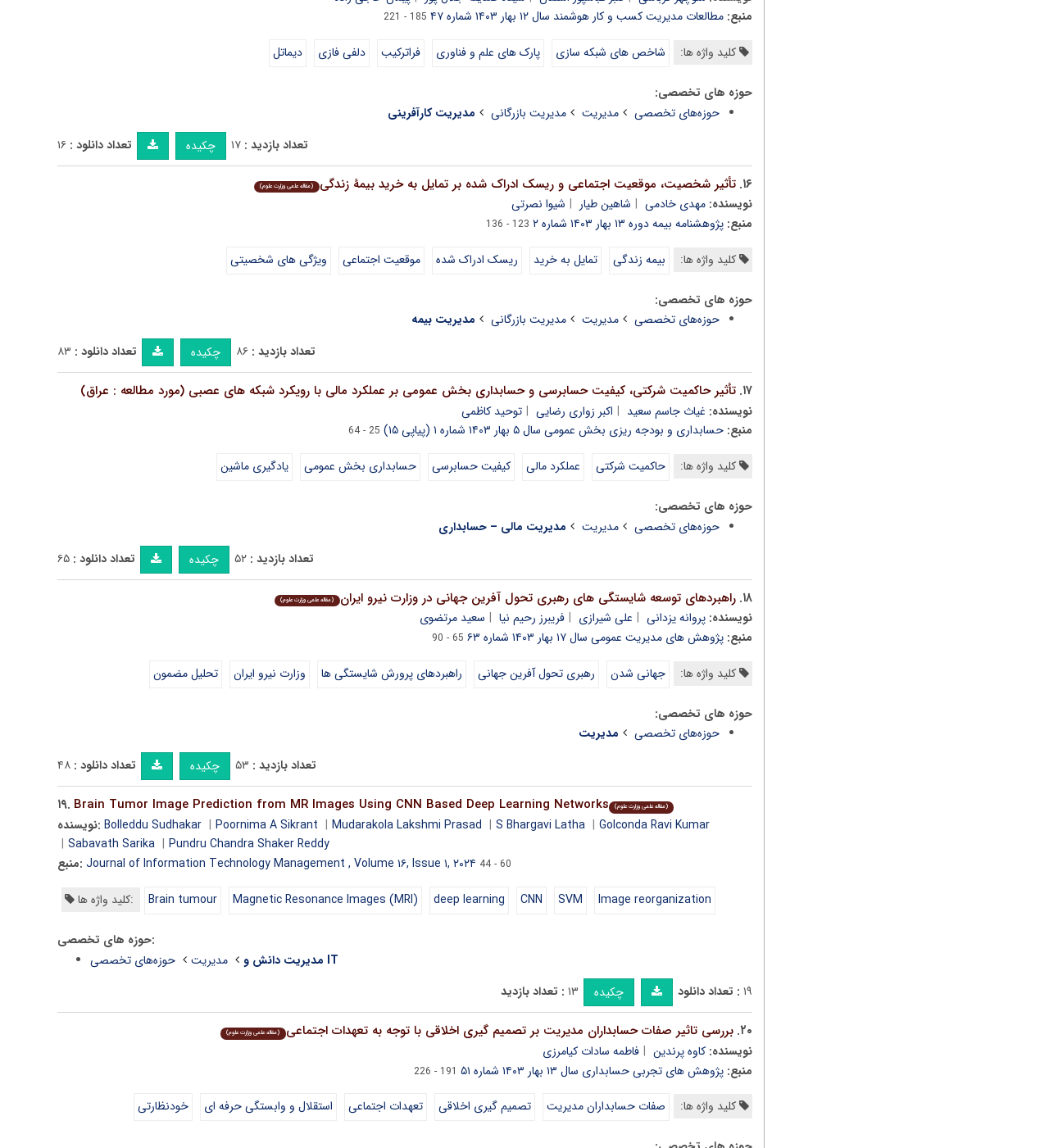Please provide the bounding box coordinates for the element that needs to be clicked to perform the following instruction: "View article details". The coordinates should be given as four float numbers between 0 and 1, i.e., [left, top, right, bottom].

[0.243, 0.152, 0.701, 0.169]